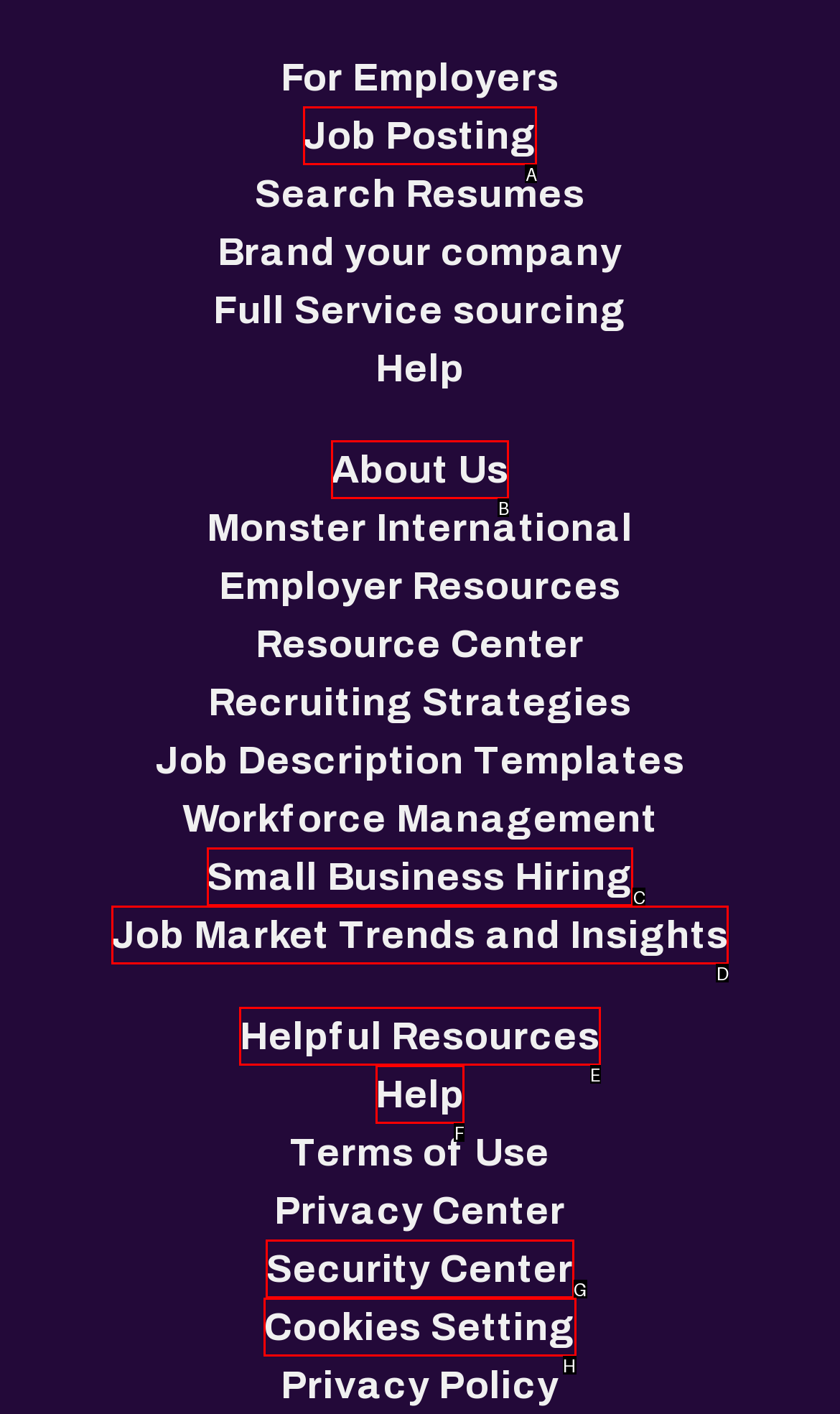Tell me which option best matches this description: Help
Answer with the letter of the matching option directly from the given choices.

F